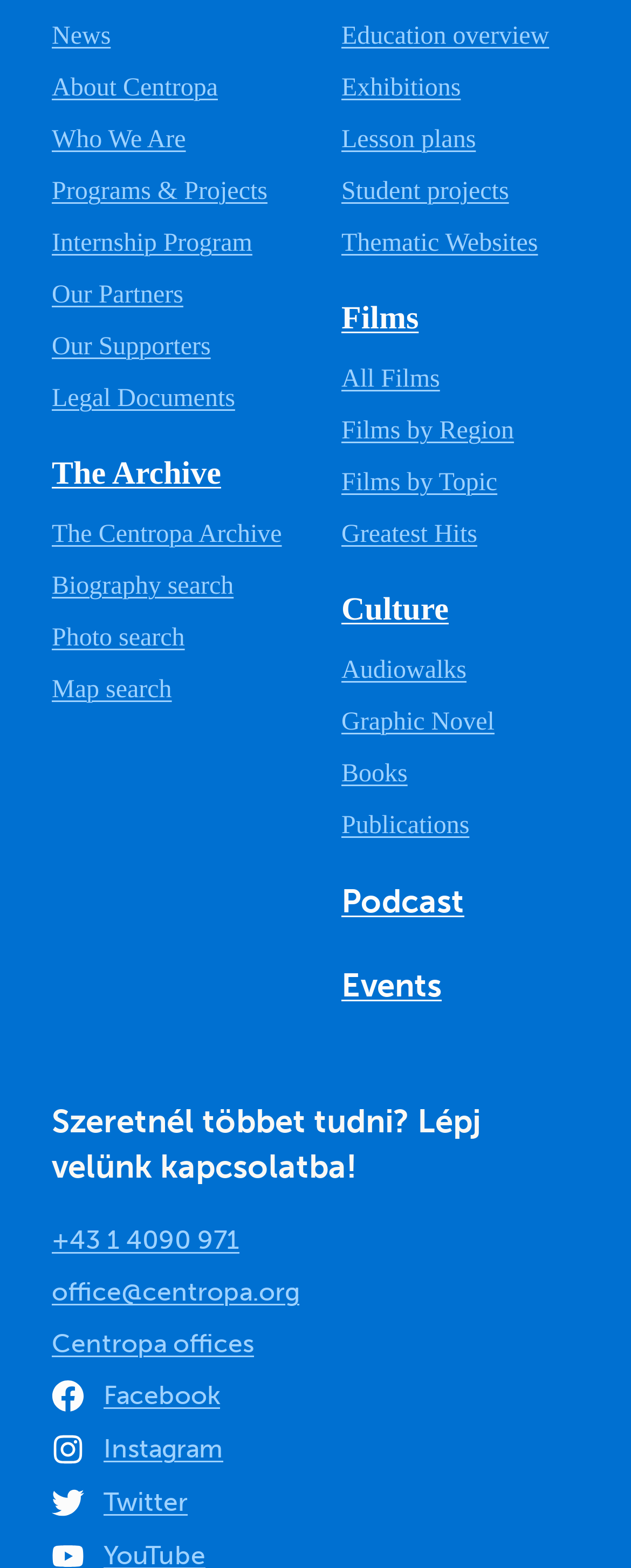Please provide the bounding box coordinates for the element that needs to be clicked to perform the following instruction: "Click on News". The coordinates should be given as four float numbers between 0 and 1, i.e., [left, top, right, bottom].

[0.082, 0.015, 0.175, 0.032]